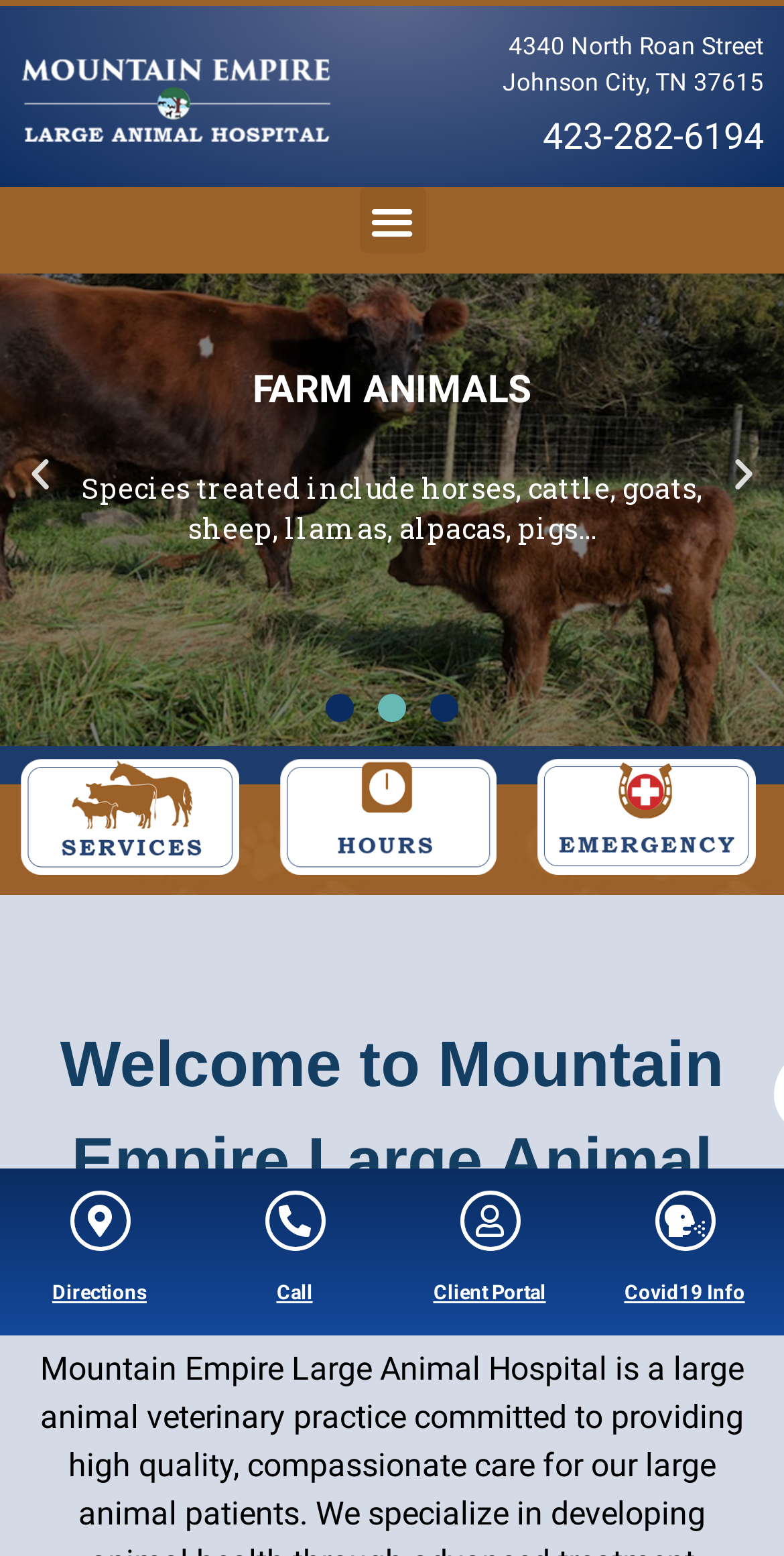Write an exhaustive caption that covers the webpage's main aspects.

The webpage is about Mountain Empire Large Animal Hospital, a veterinary practice that provides high-quality, compassionate care for large animals. At the top of the page, there is a logo of the hospital, followed by the hospital's address, phone number, and a menu toggle button. 

Below the address and phone number, there are three sections, each containing an image, a heading, and a paragraph of text. The headings are "EQUINE CARE", "FARM ANIMALS", and "AMBULATORY SERVICES", respectively. The paragraphs describe the services provided by the hospital, including diagnosing and treating equine and bovine lameness and injuries, treating various farm animals, and offering regular appointments and emergency care.

To the right of these sections, there are three buttons to navigate through the slides. Below these buttons, there are navigation buttons to go to the previous or next slide.

Further down the page, there are links to various services and information, including "Large Animal Veterinary Services", "Hospital Hours", and "Directions". There is also a heading that reads "Welcome to Mountain Empire Large Animal Hospital". 

At the bottom of the page, there are more links to services and information, including "Client Portal", "Call", "Covid19 Info", and others.